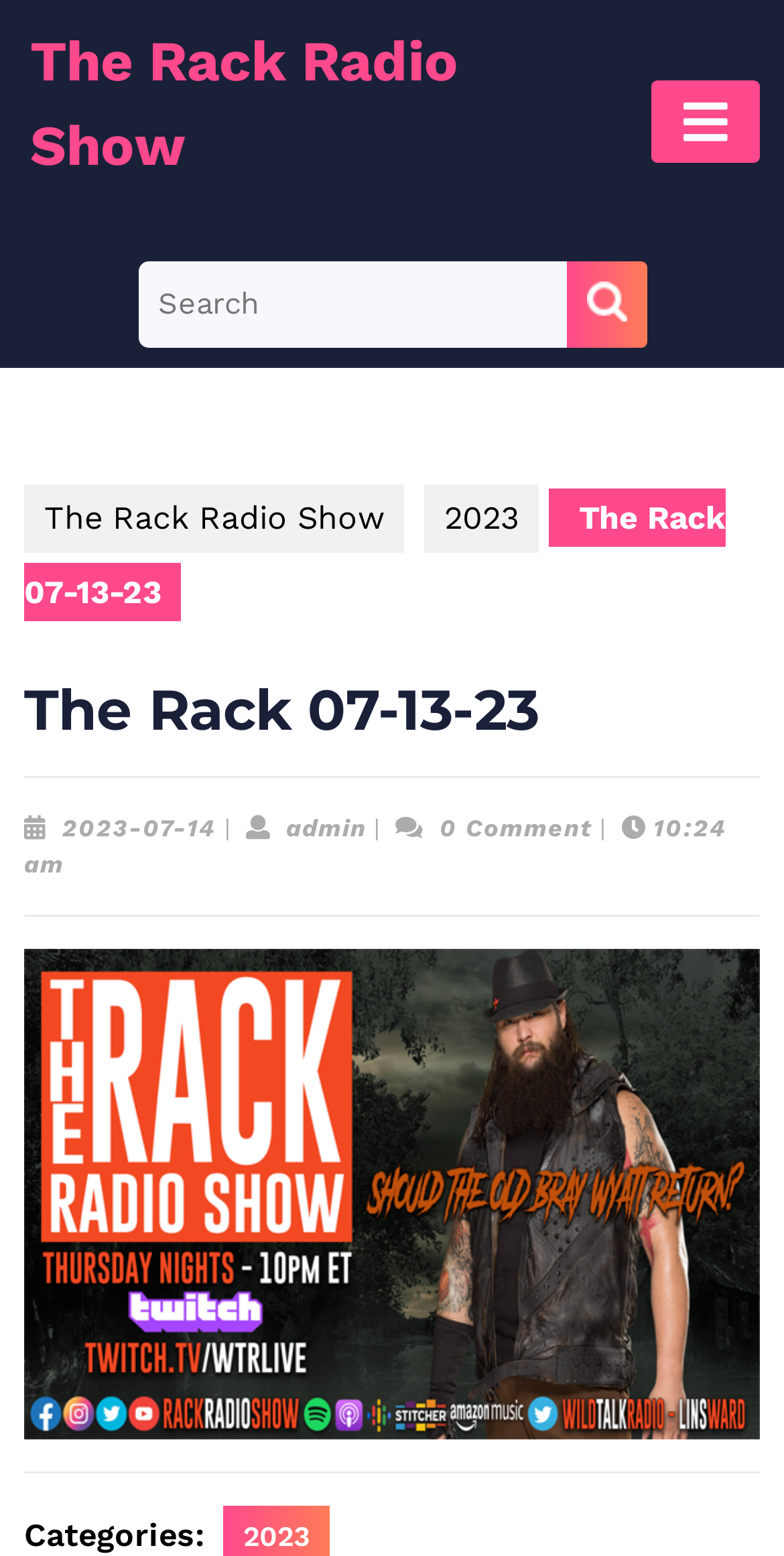What is the text of the static text at coordinates [0.561, 0.523, 0.755, 0.541]?
Identify the answer in the screenshot and reply with a single word or phrase.

0 Comment